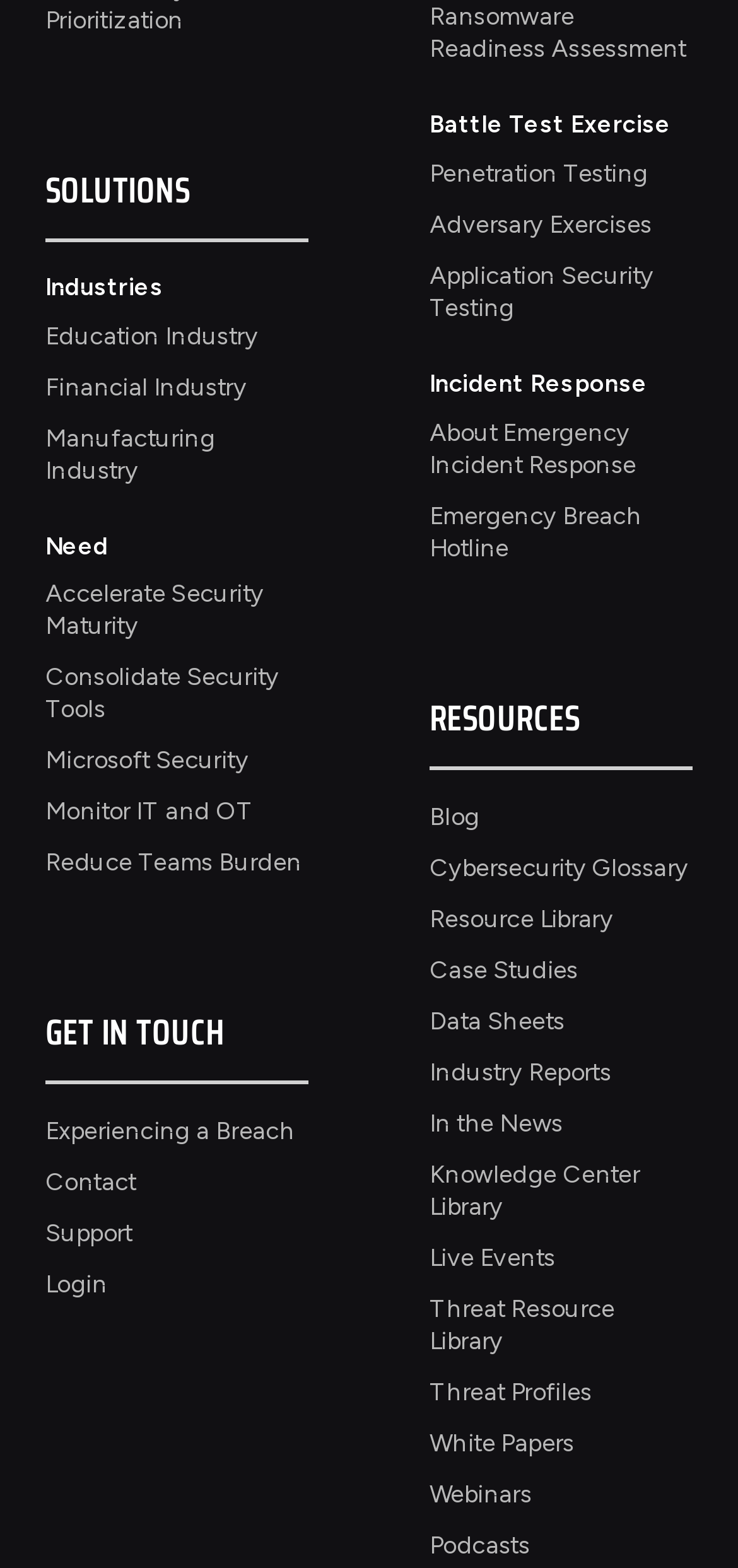Please determine the bounding box coordinates of the element to click on in order to accomplish the following task: "Read the Cybersecurity Glossary". Ensure the coordinates are four float numbers ranging from 0 to 1, i.e., [left, top, right, bottom].

[0.582, 0.544, 0.933, 0.563]